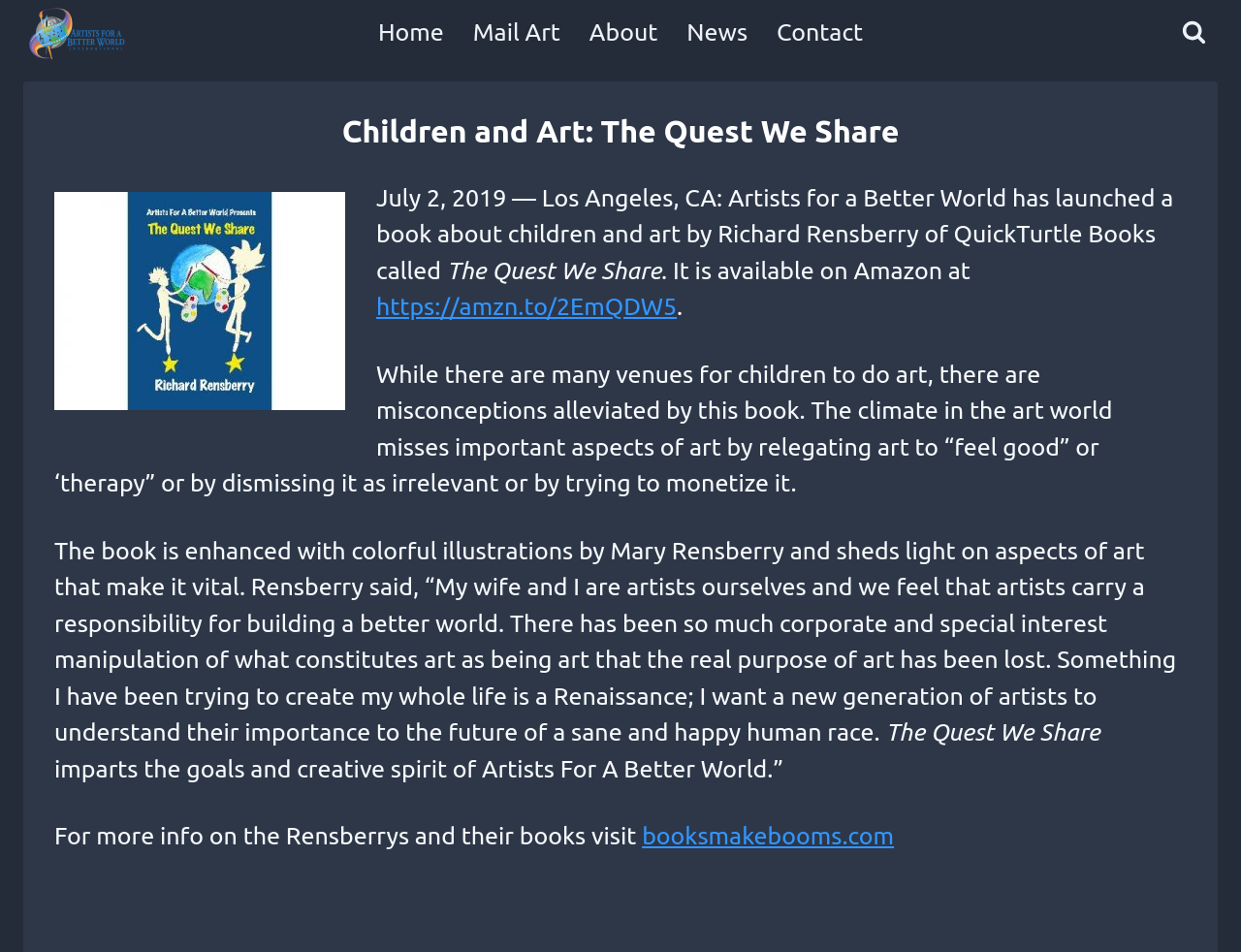Please identify the bounding box coordinates of the element's region that should be clicked to execute the following instruction: "Open the search form". The bounding box coordinates must be four float numbers between 0 and 1, i.e., [left, top, right, bottom].

[0.942, 0.009, 0.981, 0.06]